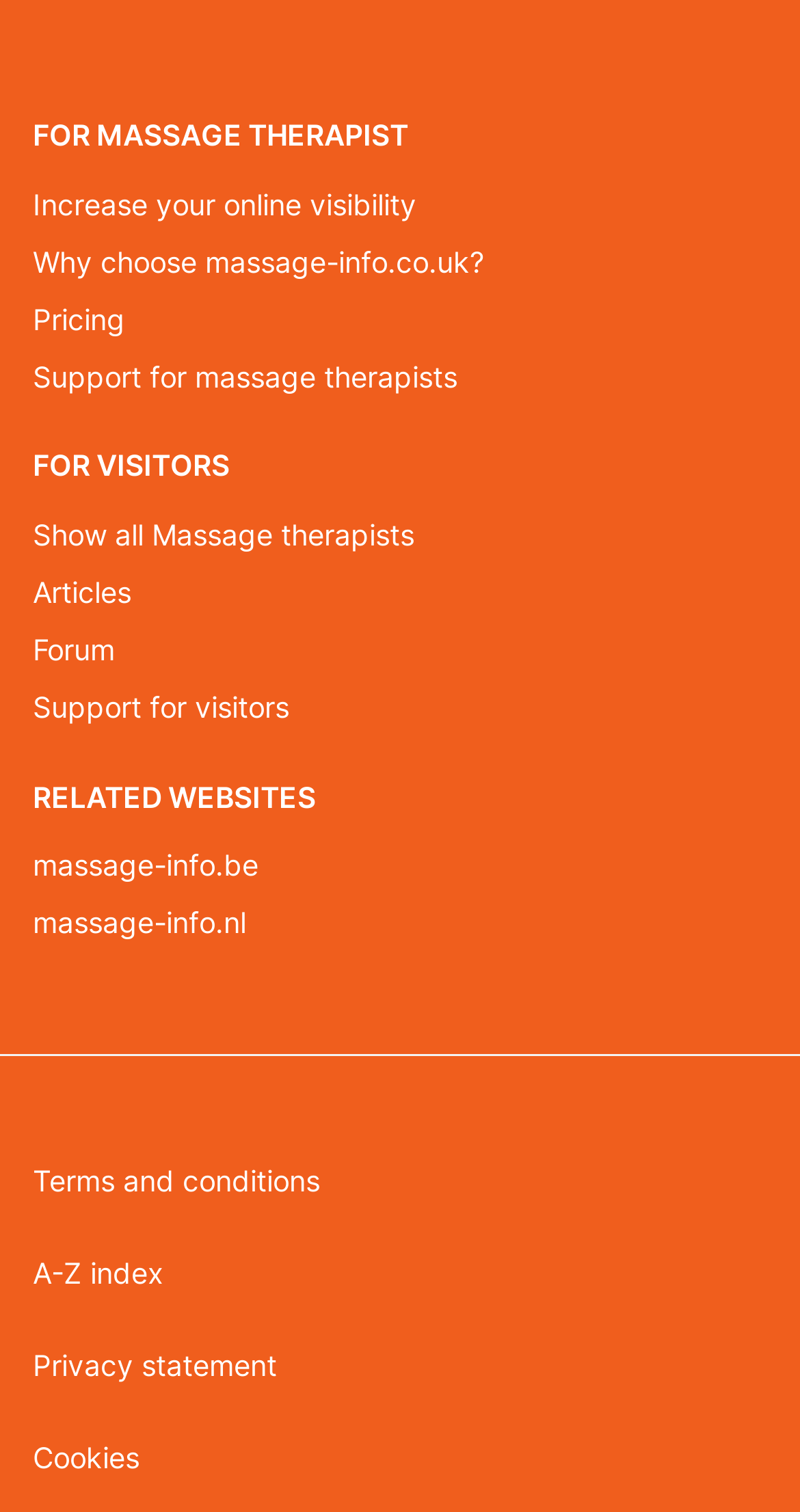Please find the bounding box coordinates for the clickable element needed to perform this instruction: "Click on 'Increase your online visibility'".

[0.041, 0.116, 0.959, 0.154]